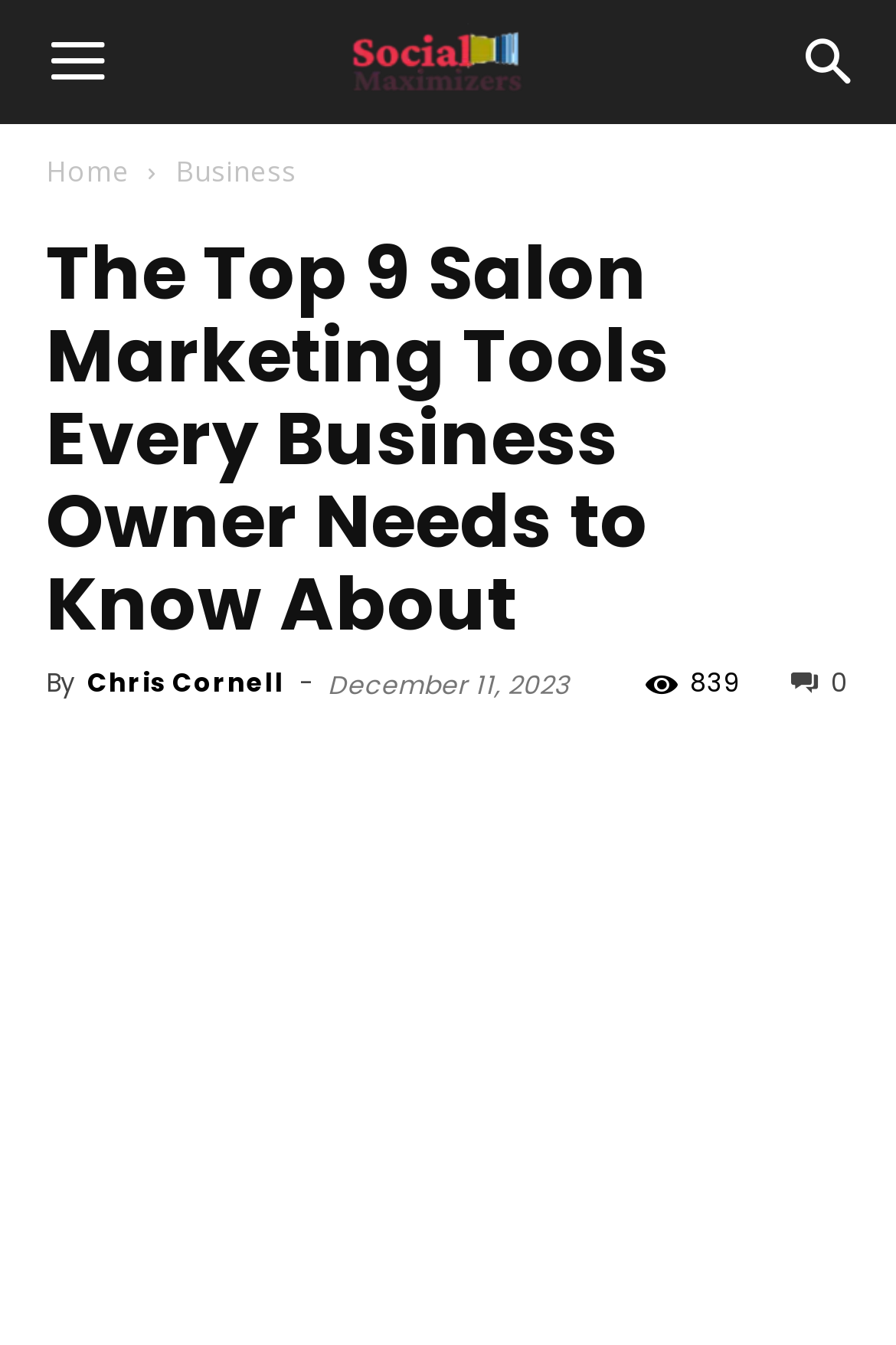What is the author's name of the article?
Using the image, elaborate on the answer with as much detail as possible.

The author's name can be found in the article's metadata, where it says 'By Chris Cornell'.